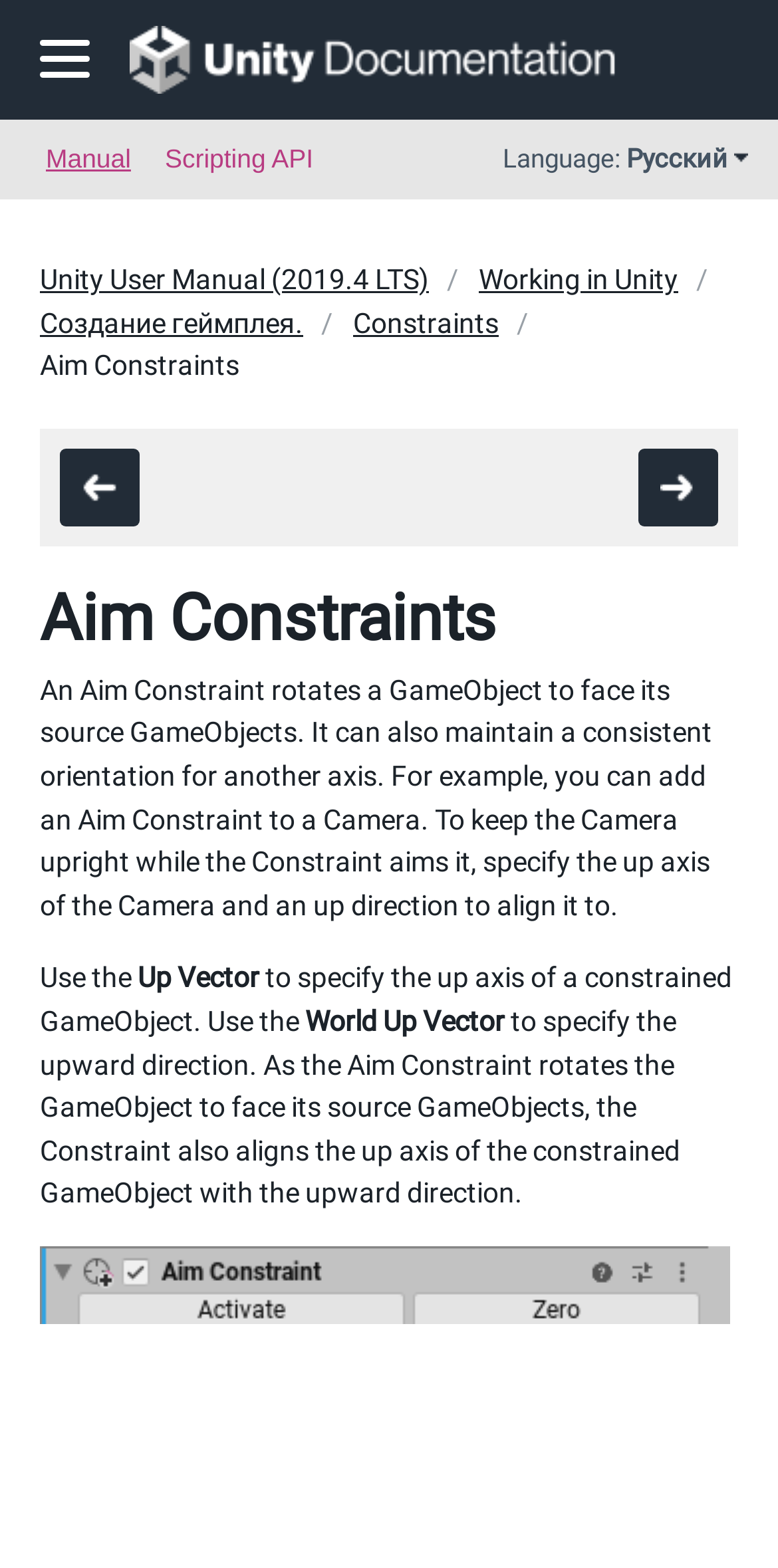Provide a single word or phrase to answer the given question: 
How many links are present in the top section of the webpage?

3